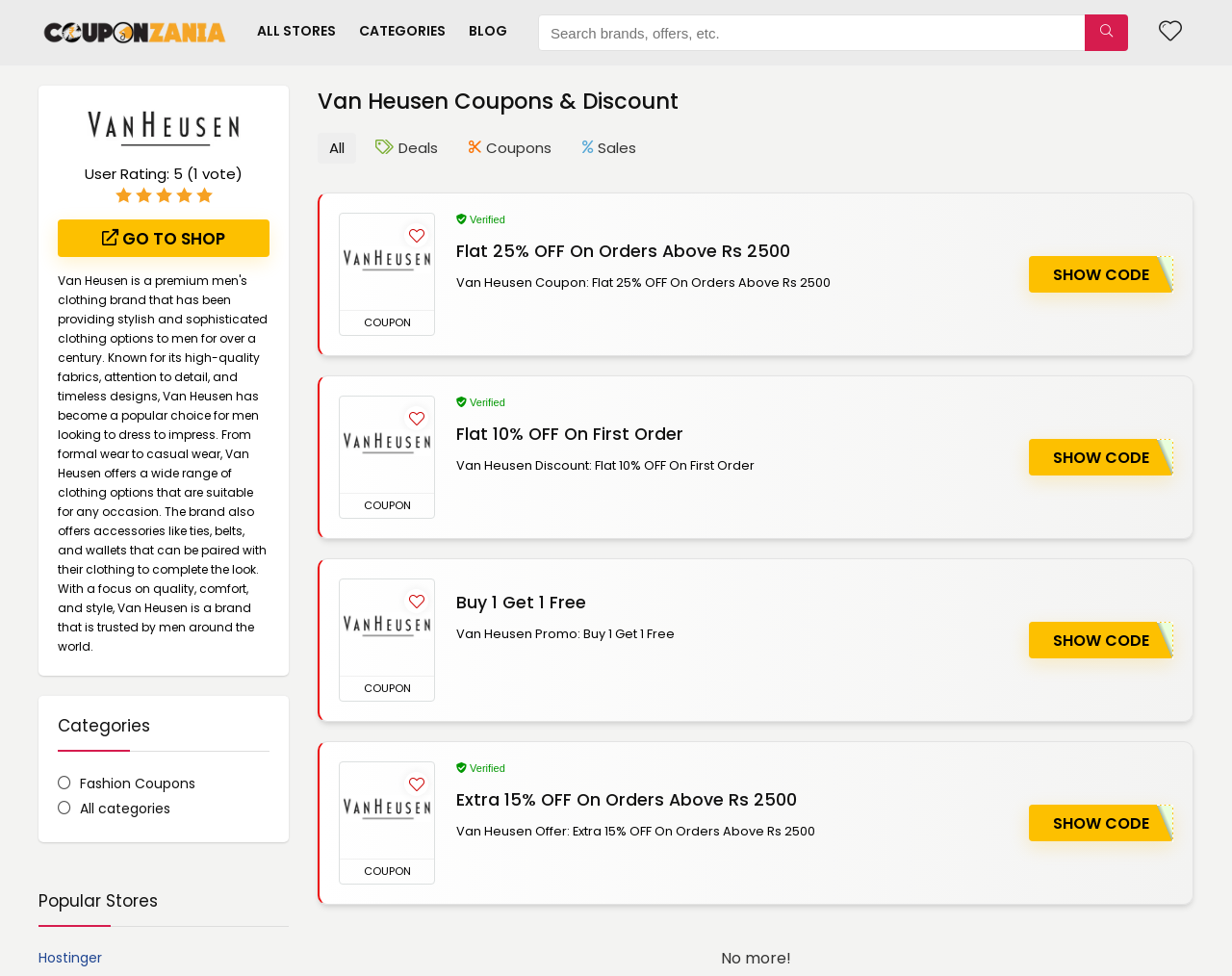Please provide a one-word or short phrase answer to the question:
What is the rating of Van Heusen?

5